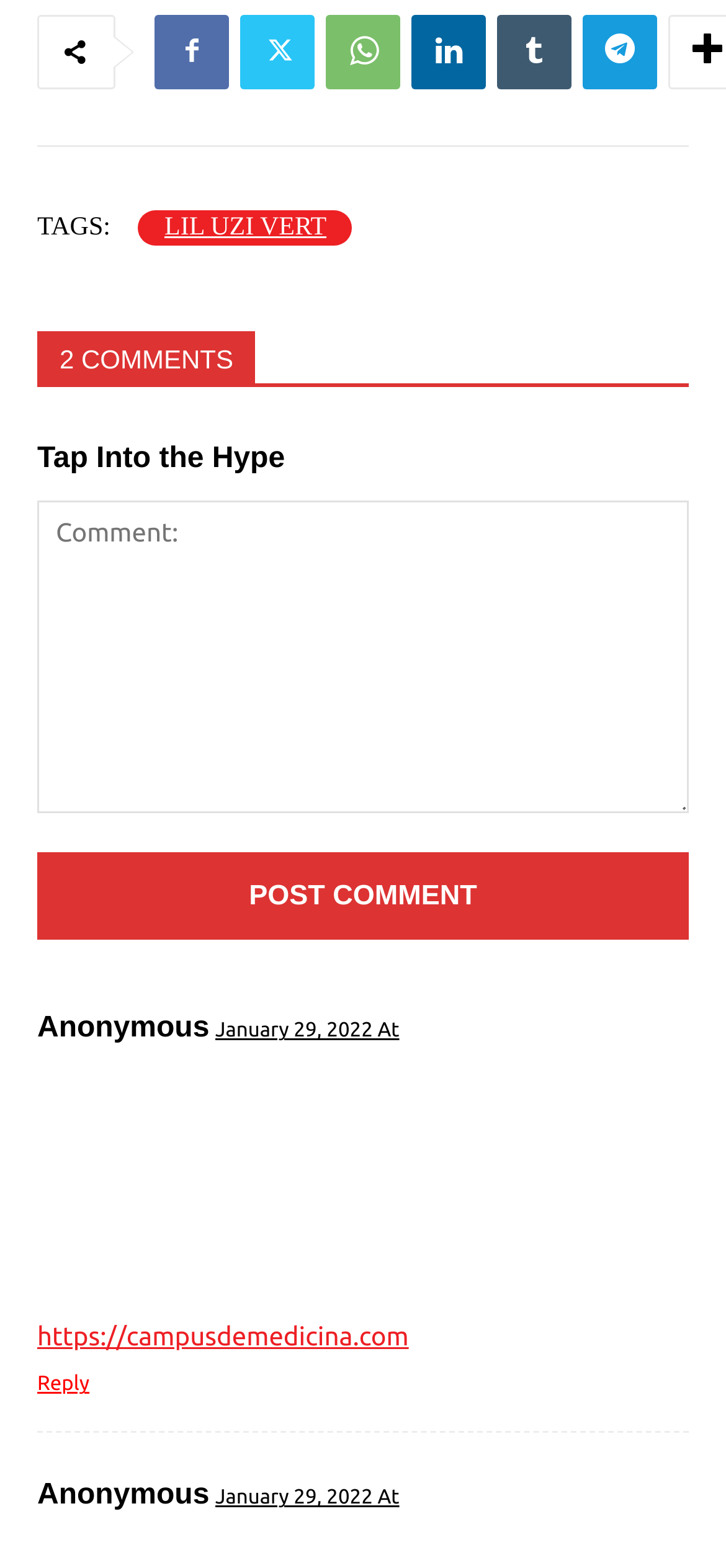Please identify the coordinates of the bounding box that should be clicked to fulfill this instruction: "Click on the 'LIL UZI VERT' tag".

[0.191, 0.135, 0.486, 0.157]